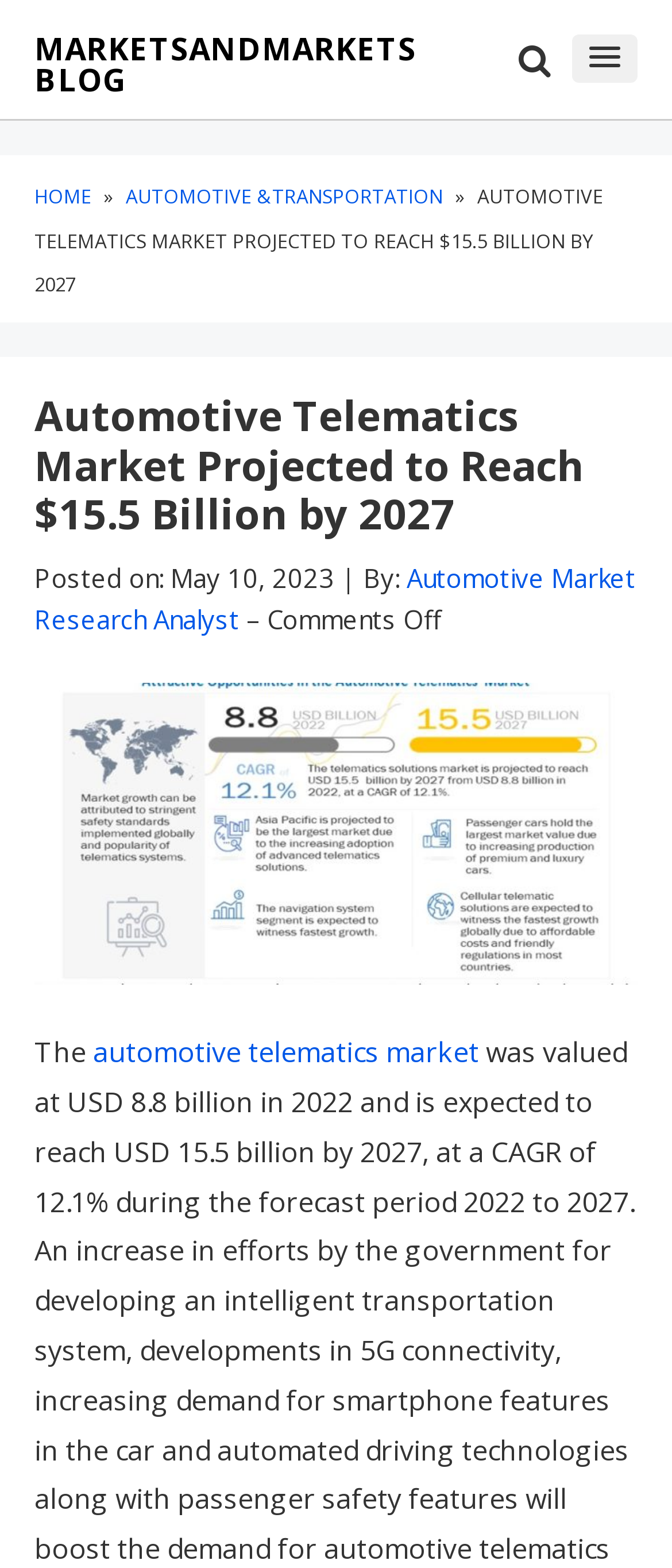Based on the image, please elaborate on the answer to the following question:
What is the current date of the article?

The answer can be found in the section below the header, where it is stated 'Posted on: May 10, 2023'.